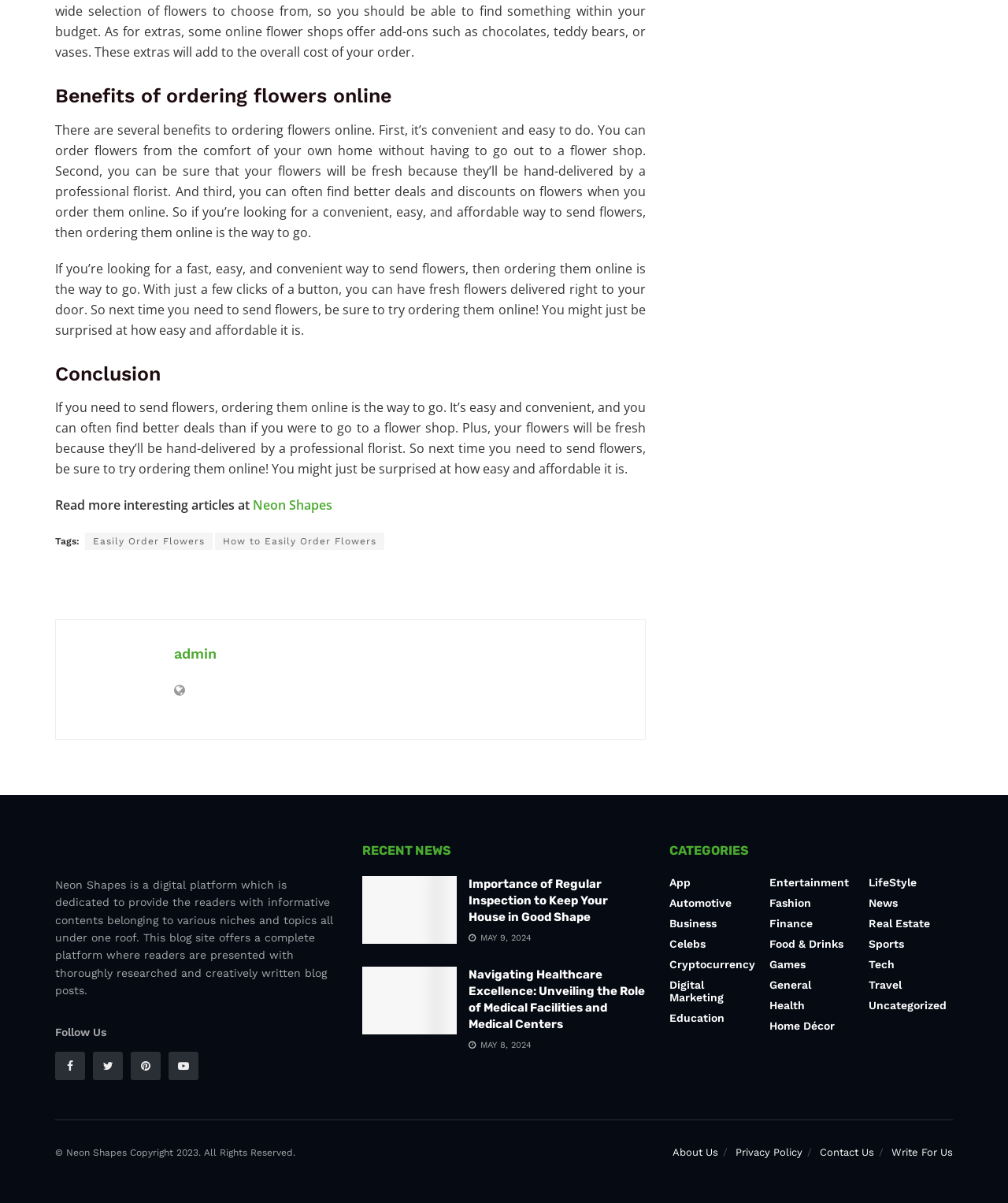What is the topic of the first article?
Please look at the screenshot and answer using one word or phrase.

Benefits of ordering flowers online